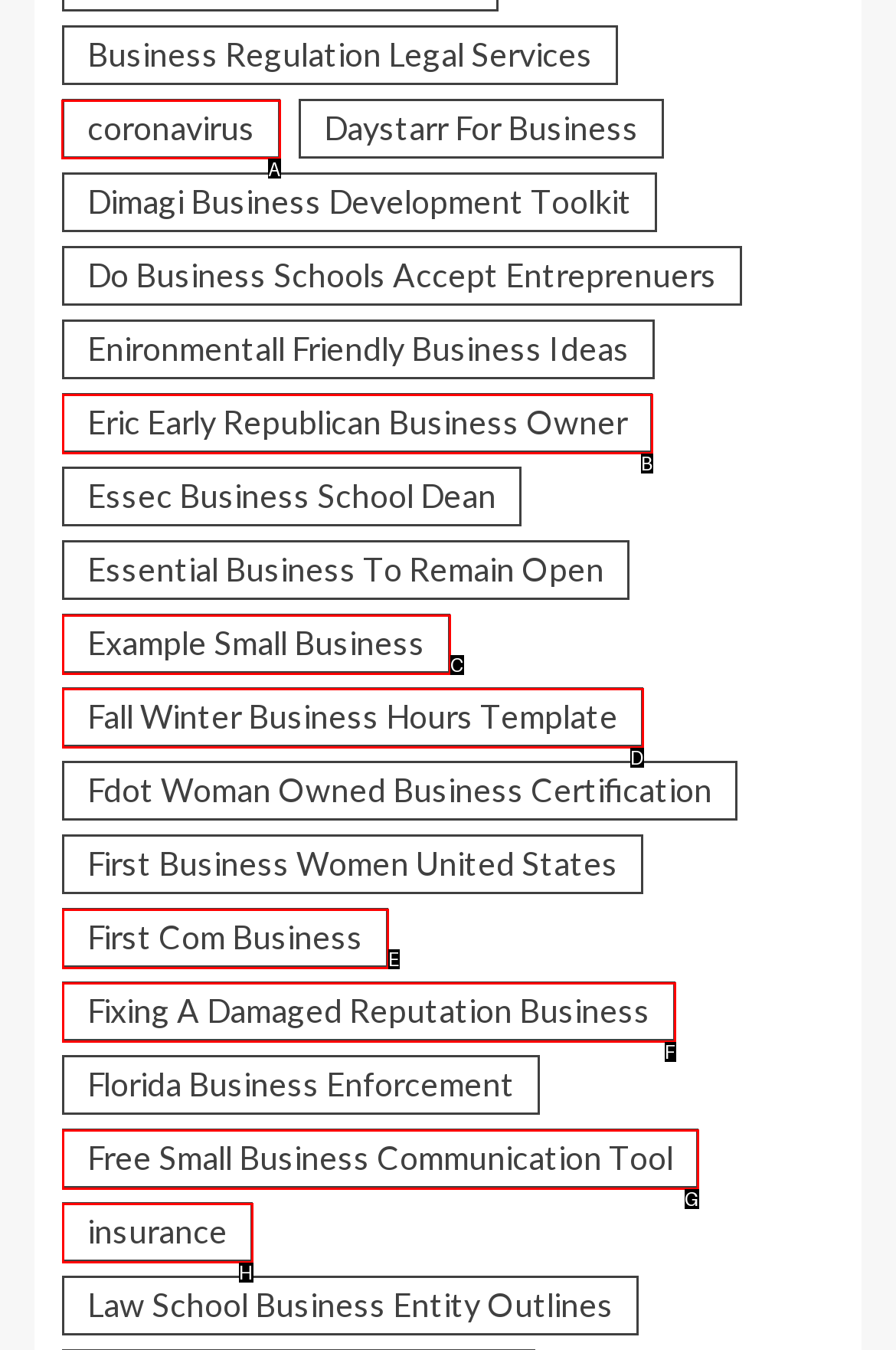Choose the HTML element that needs to be clicked for the given task: Explore coronavirus related business topics Respond by giving the letter of the chosen option.

A